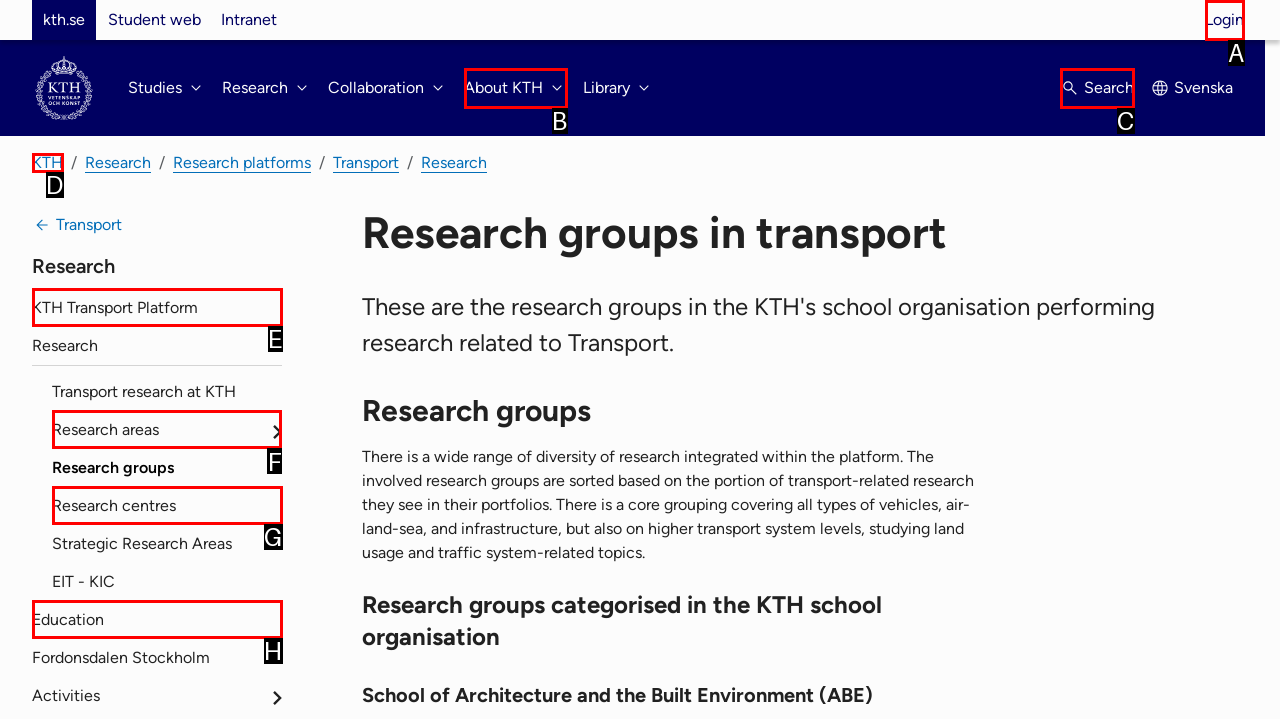Given the task: Click on the 'Videos' link, indicate which boxed UI element should be clicked. Provide your answer using the letter associated with the correct choice.

None